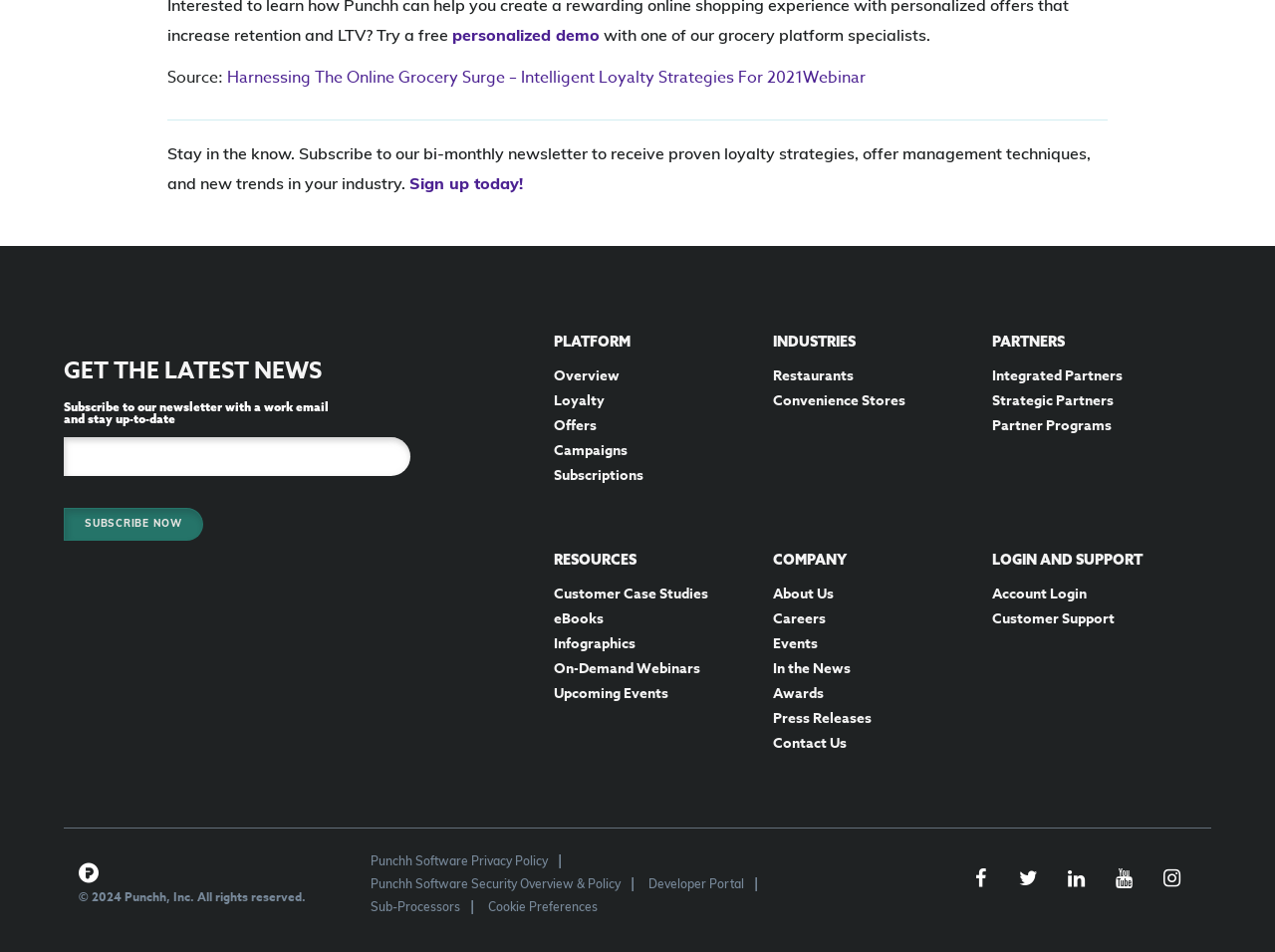What is the purpose of the 'SUBSCRIBE NOW' button?
Using the image, provide a detailed and thorough answer to the question.

The 'SUBSCRIBE NOW' button is located below the 'EMAIL BUSINESS EMAIL' textbox and the 'CAPTCHA' text. It is likely that the button is used to submit the email address and captcha to subscribe to the newsletter.